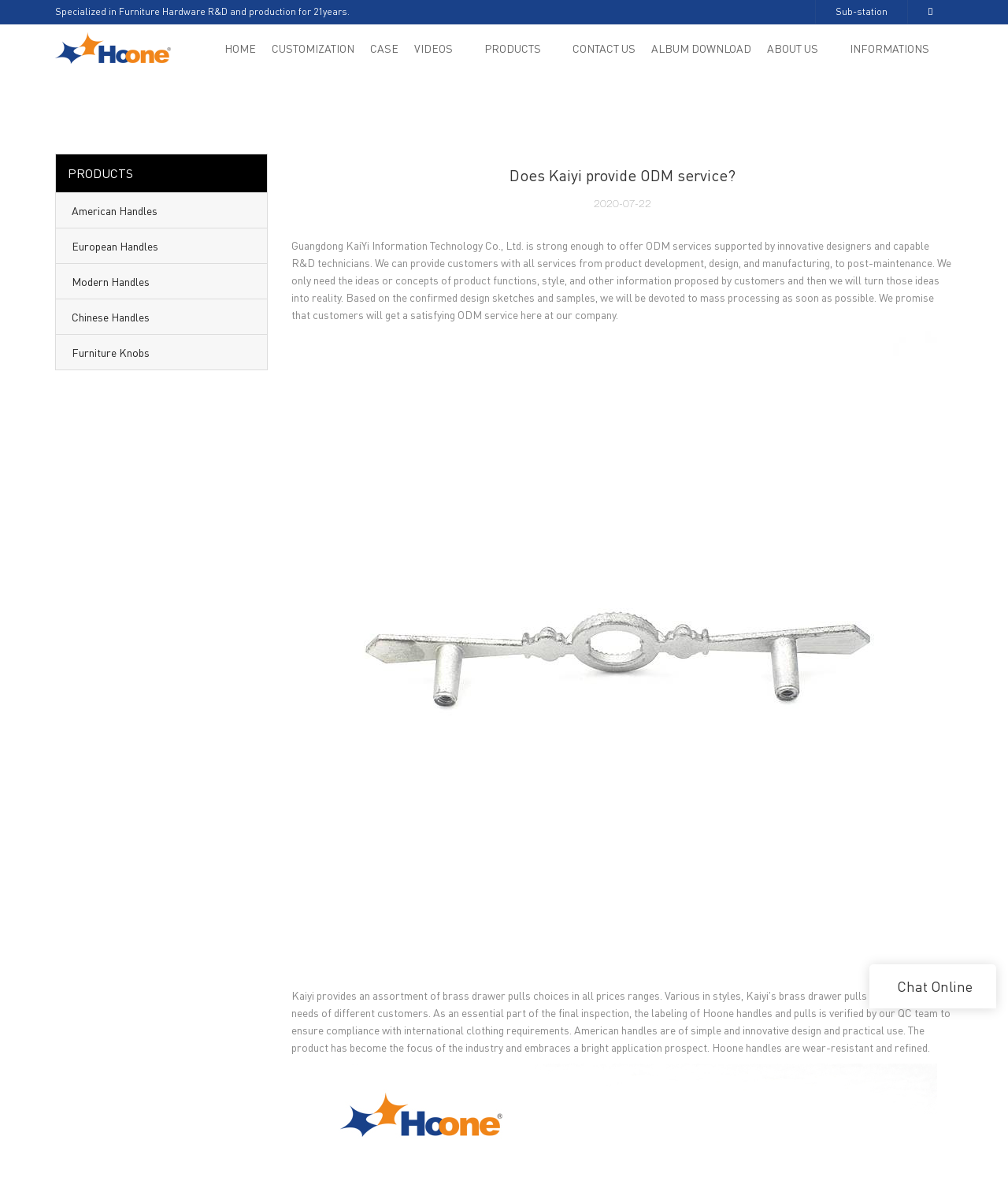What is the purpose of the company's ODM service?
Based on the image, give a concise answer in the form of a single word or short phrase.

To turn customers' ideas into reality